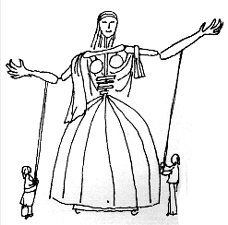Elaborate on the elements present in the image.

The image depicts a stylized drawing of a large samba dancer puppet, characterized by a long, flowing dress and prominently raised arms. The puppet is being manipulated by two puppeteers, who are positioned on either side, each grasping a control rope. The dancer's design features exaggerated proportions, emphasizing the grandeur of the performance style associated with samba. The puppeteers, smaller in scale, highlight the contrast between the human figures and the puppet, showcasing the art of puppetry and the collaborative effort involved in bringing the samba dancer to life. This illustration captures the vibrant spirit of samba, underscoring the playful, dynamic nature of both the dance and the puppetry involved in performances.